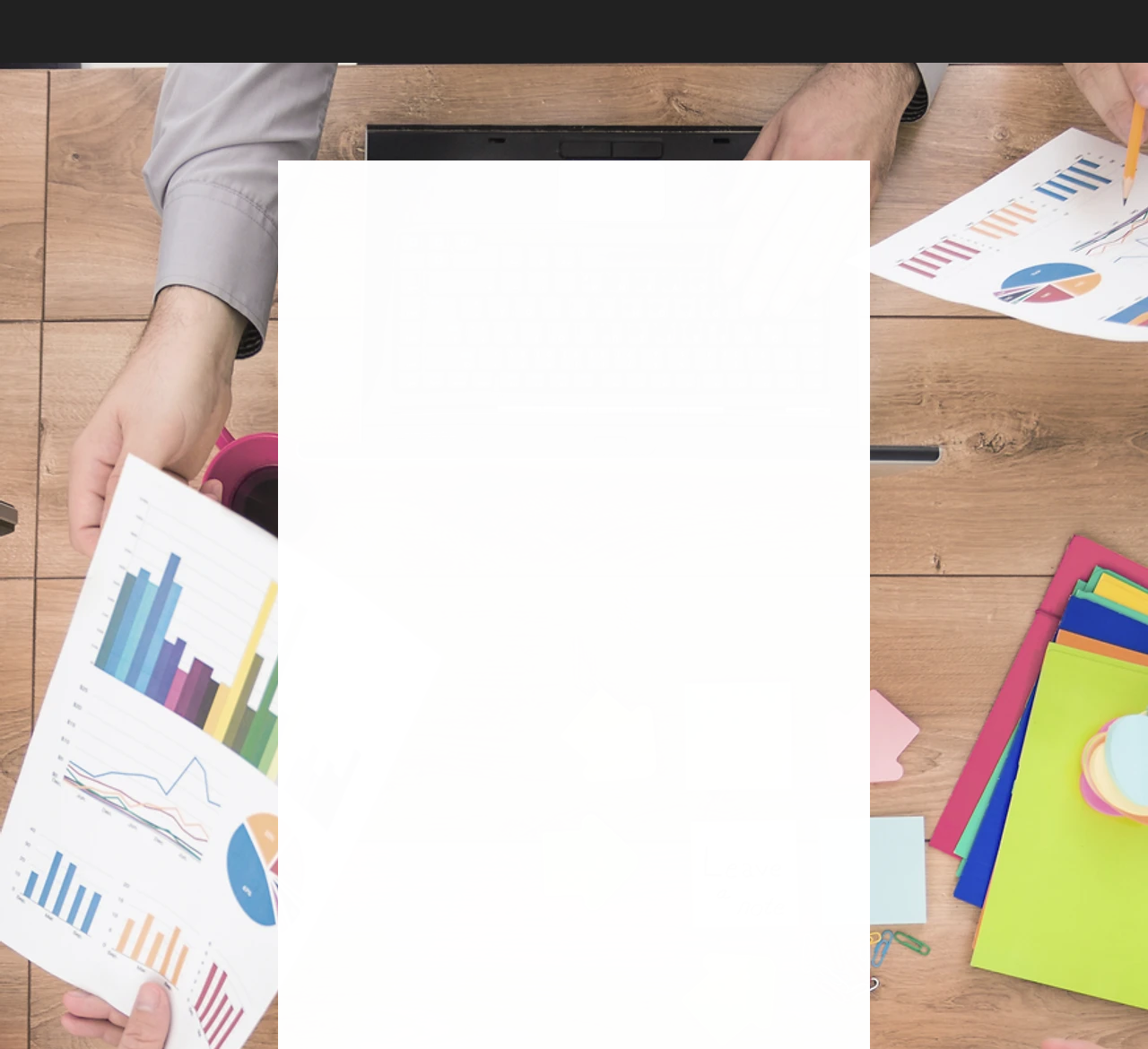Please specify the bounding box coordinates of the clickable section necessary to execute the following command: "Click on the 'Contact' link".

[0.823, 0.006, 0.891, 0.049]